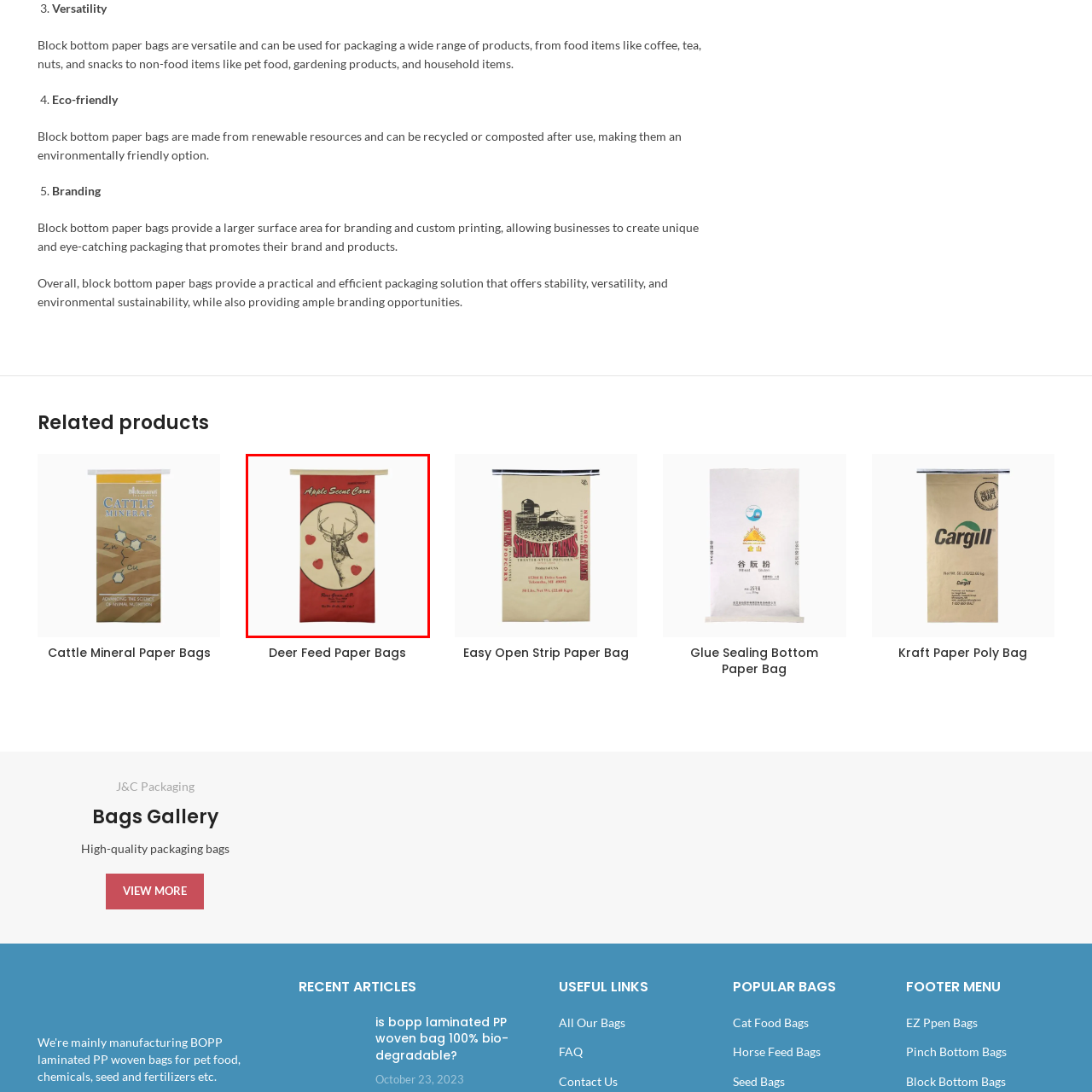Please look at the image within the red bounding box and provide a detailed answer to the following question based on the visual information: What type of market is the packaging design ideal for?

The packaging design's aesthetic appeal and functionality make it well-suited for attracting customers in the hunting and outdoor markets, particularly for products like feed.